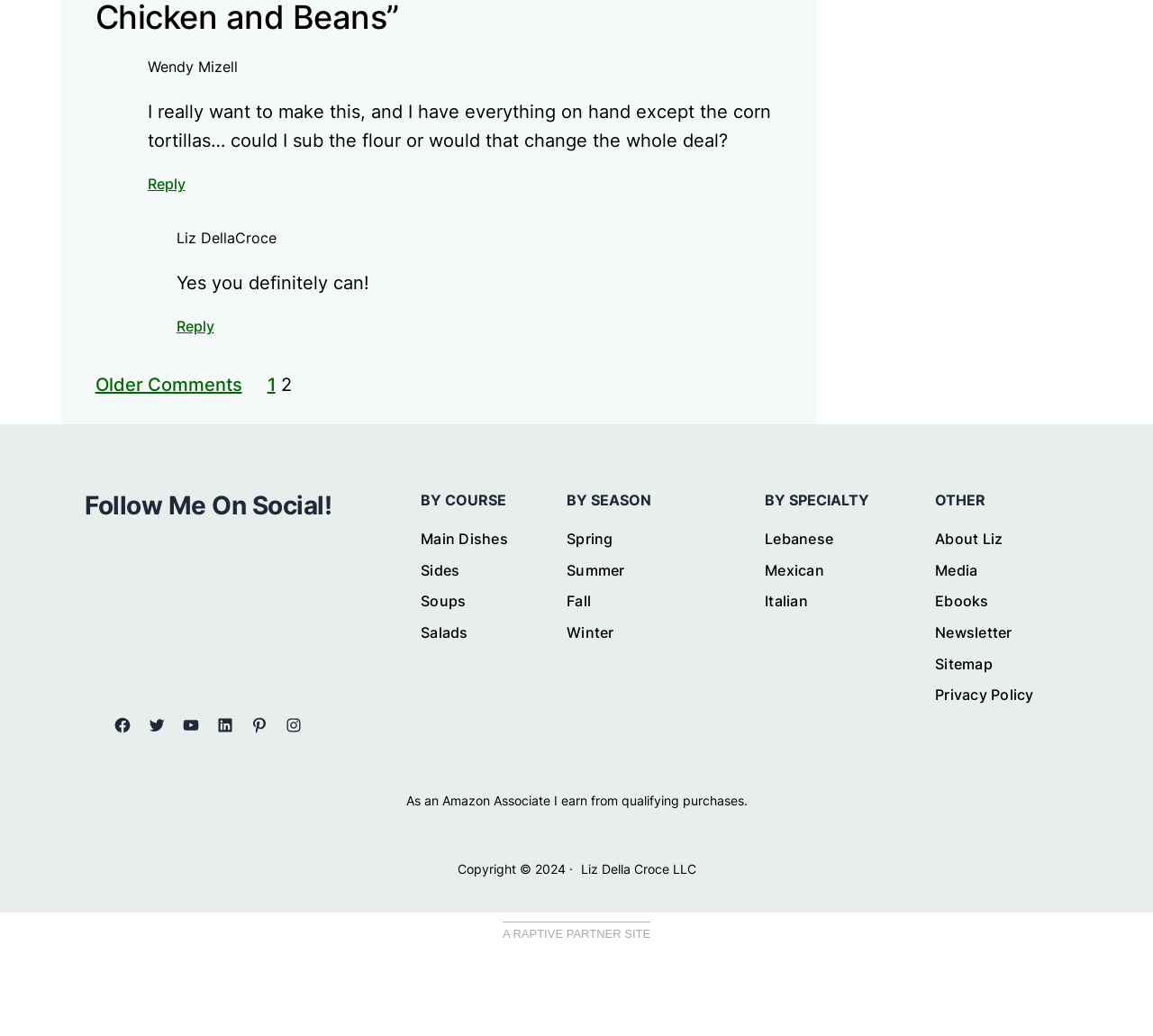Please identify the bounding box coordinates of the area that needs to be clicked to fulfill the following instruction: "Click on the 'Travel' link."

None